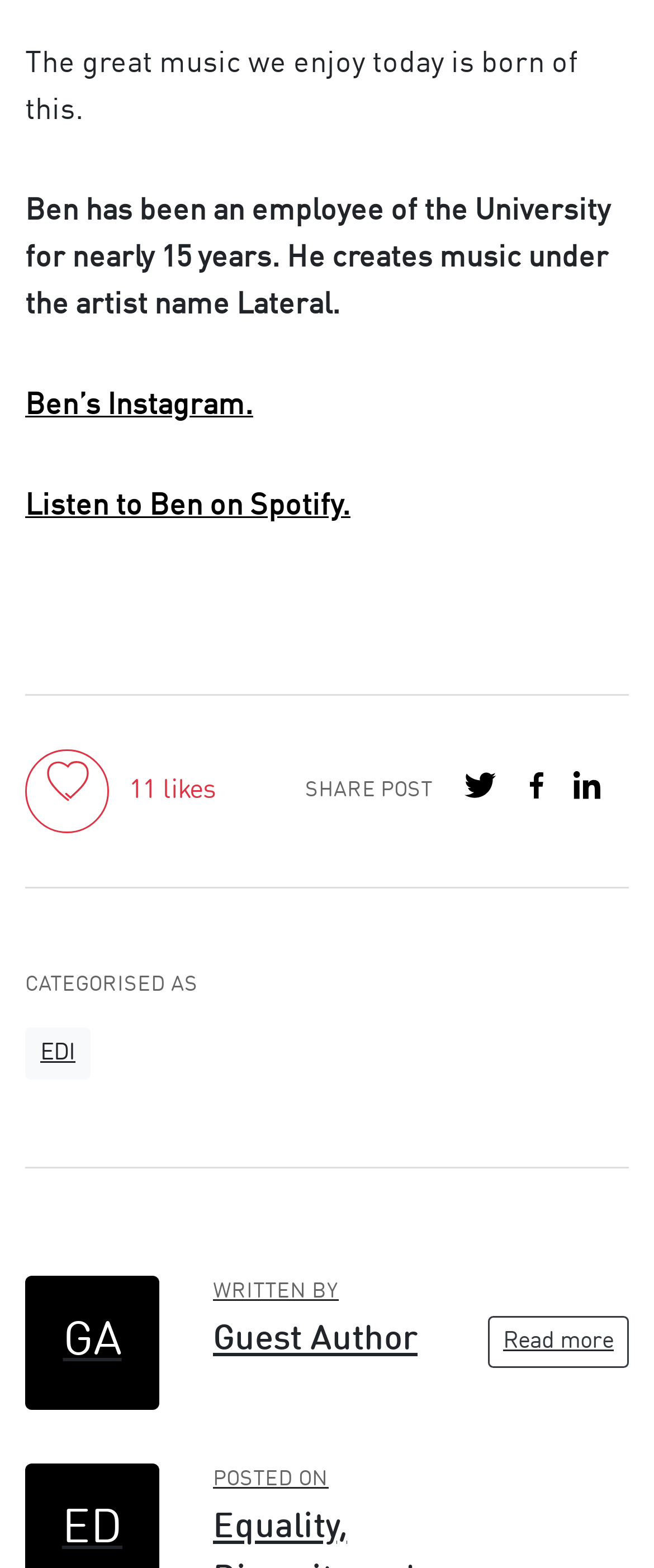Locate the bounding box coordinates of the element I should click to achieve the following instruction: "Listen to Ben on Spotify".

[0.038, 0.315, 0.536, 0.333]